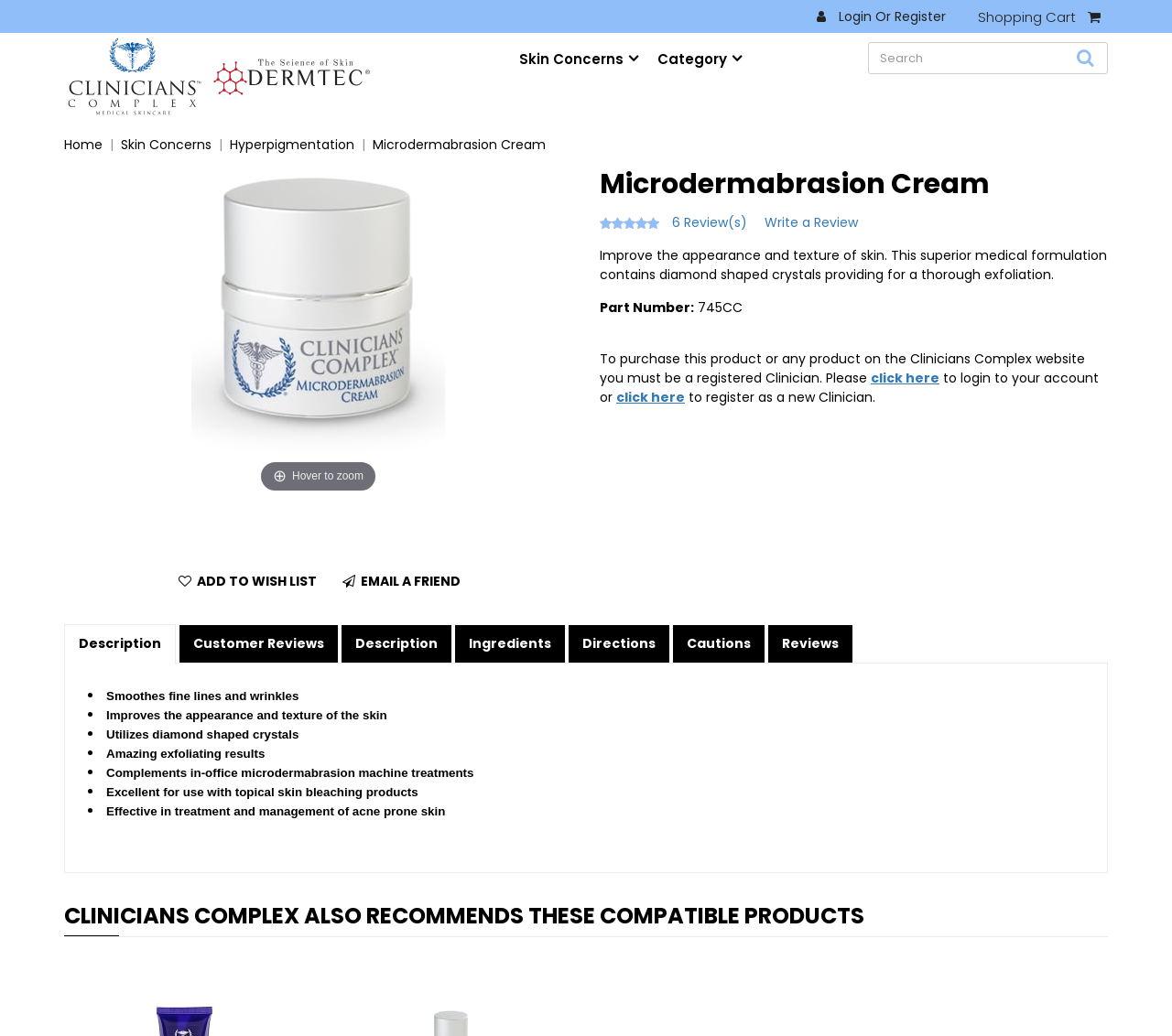Please locate the bounding box coordinates of the region I need to click to follow this instruction: "Login or register".

[0.685, 0.007, 0.834, 0.025]